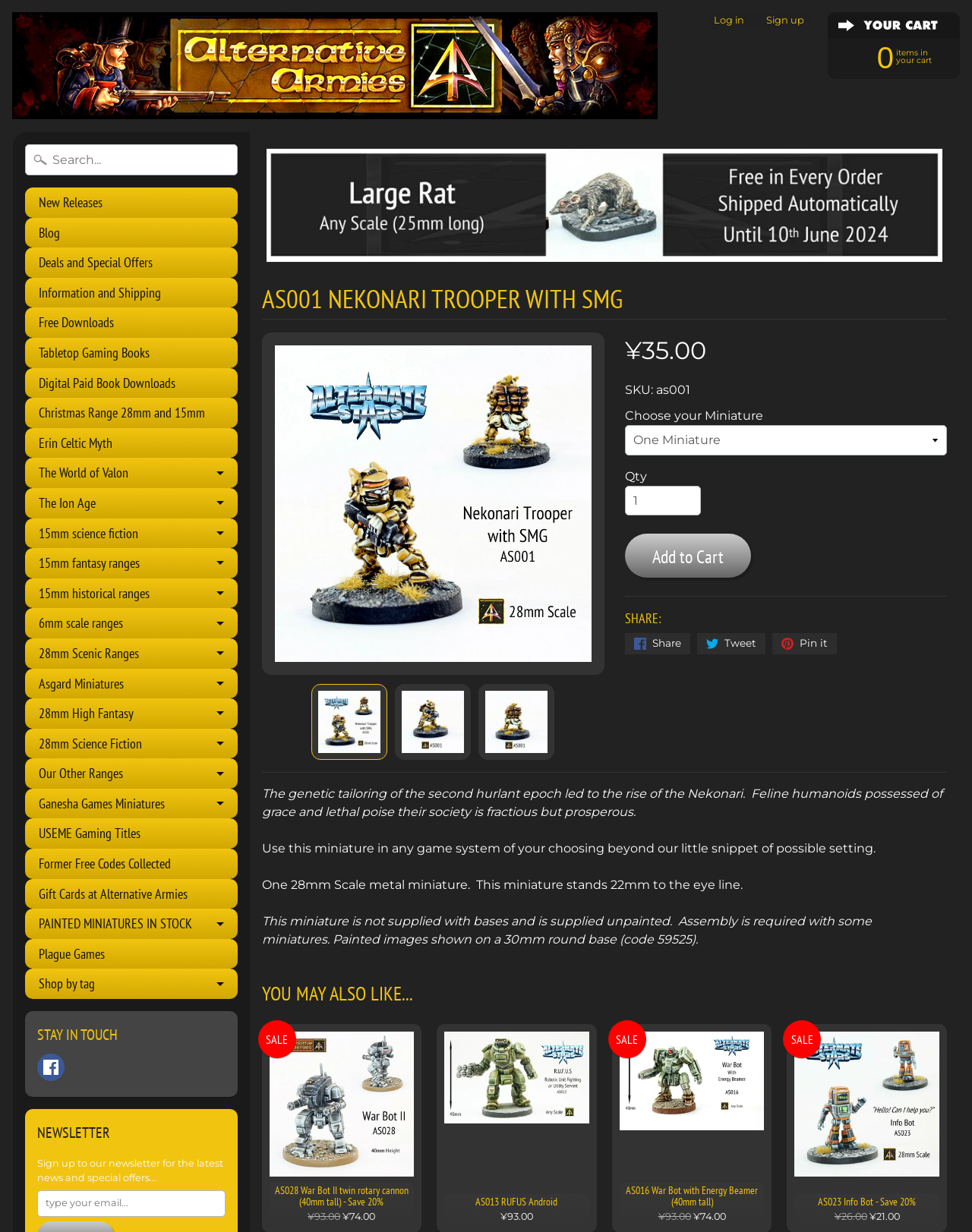What is the function of the 'Qty' spinbutton?
Analyze the image and deliver a detailed answer to the question.

I inferred the function of the 'Qty' spinbutton by its location near the 'Add to Cart' button and the text 'Qty', suggesting that it allows the user to select the quantity of the product to add to their cart.